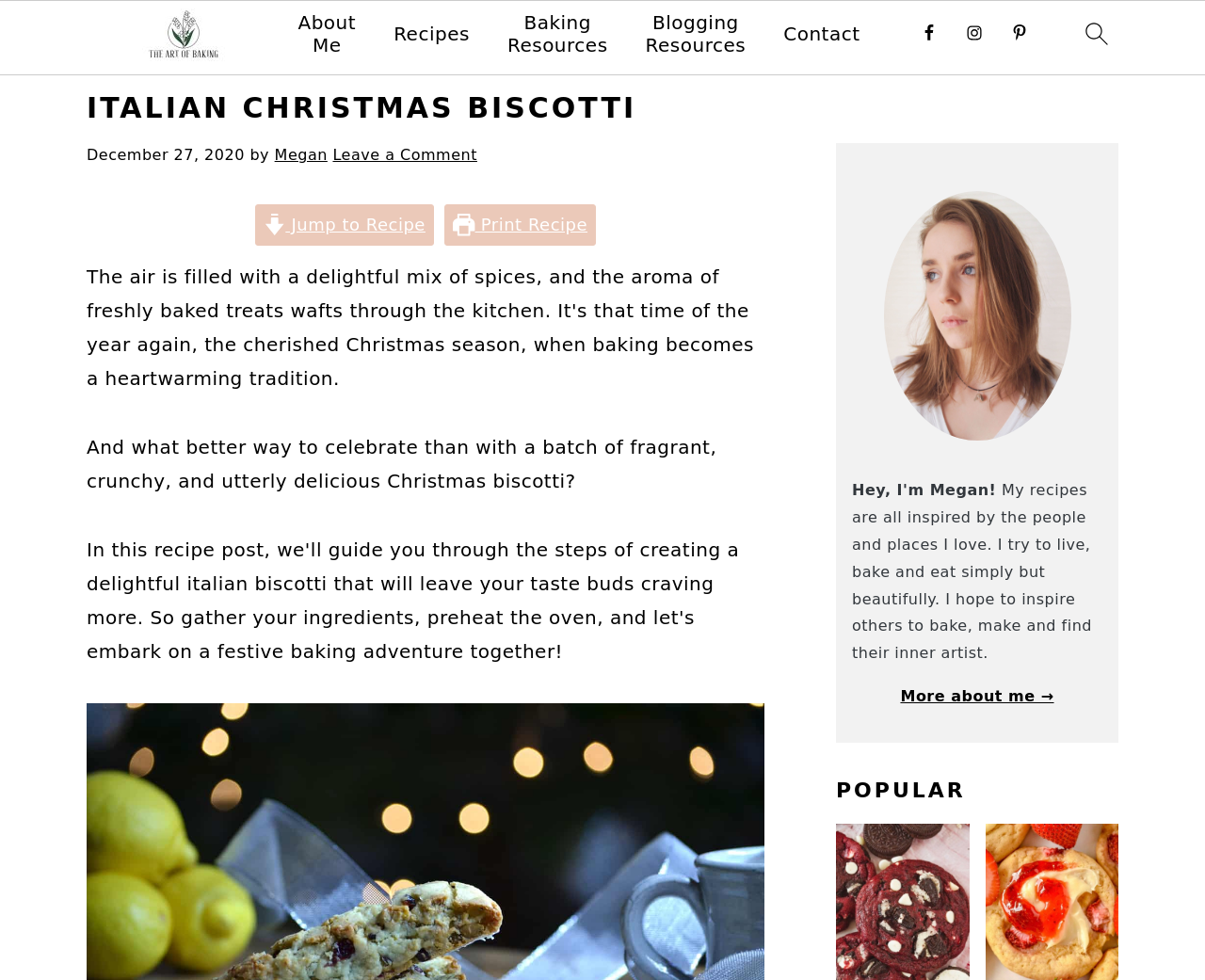Bounding box coordinates must be specified in the format (top-left x, top-left y, bottom-right x, bottom-right y). All values should be floating point numbers between 0 and 1. What are the bounding box coordinates of the UI element described as: YouTube Videos

None